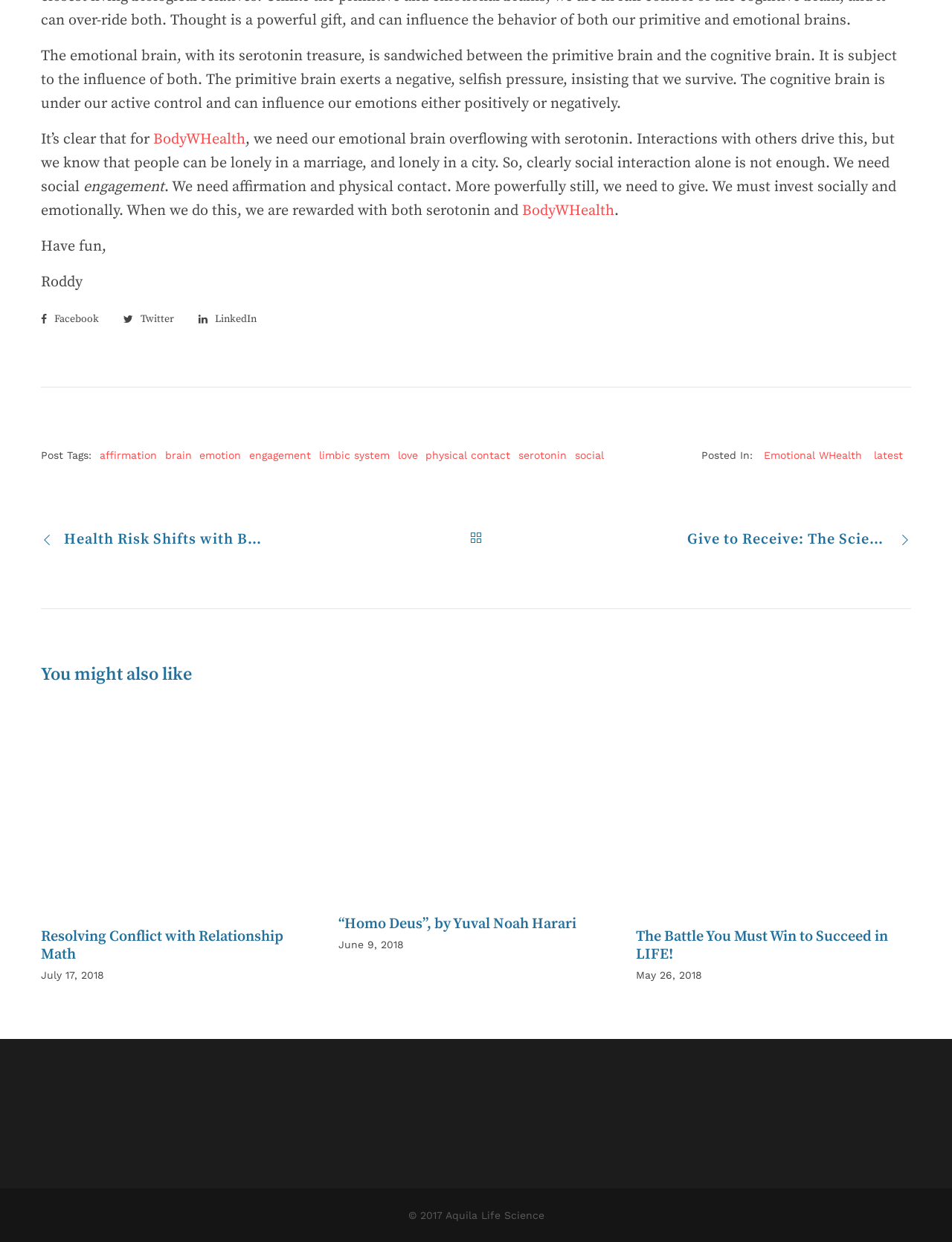Please determine the bounding box coordinates, formatted as (top-left x, top-left y, bottom-right x, bottom-right y), with all values as floating point numbers between 0 and 1. Identify the bounding box of the region described as: Resolving Conflict with Relationship Math

[0.043, 0.747, 0.332, 0.776]